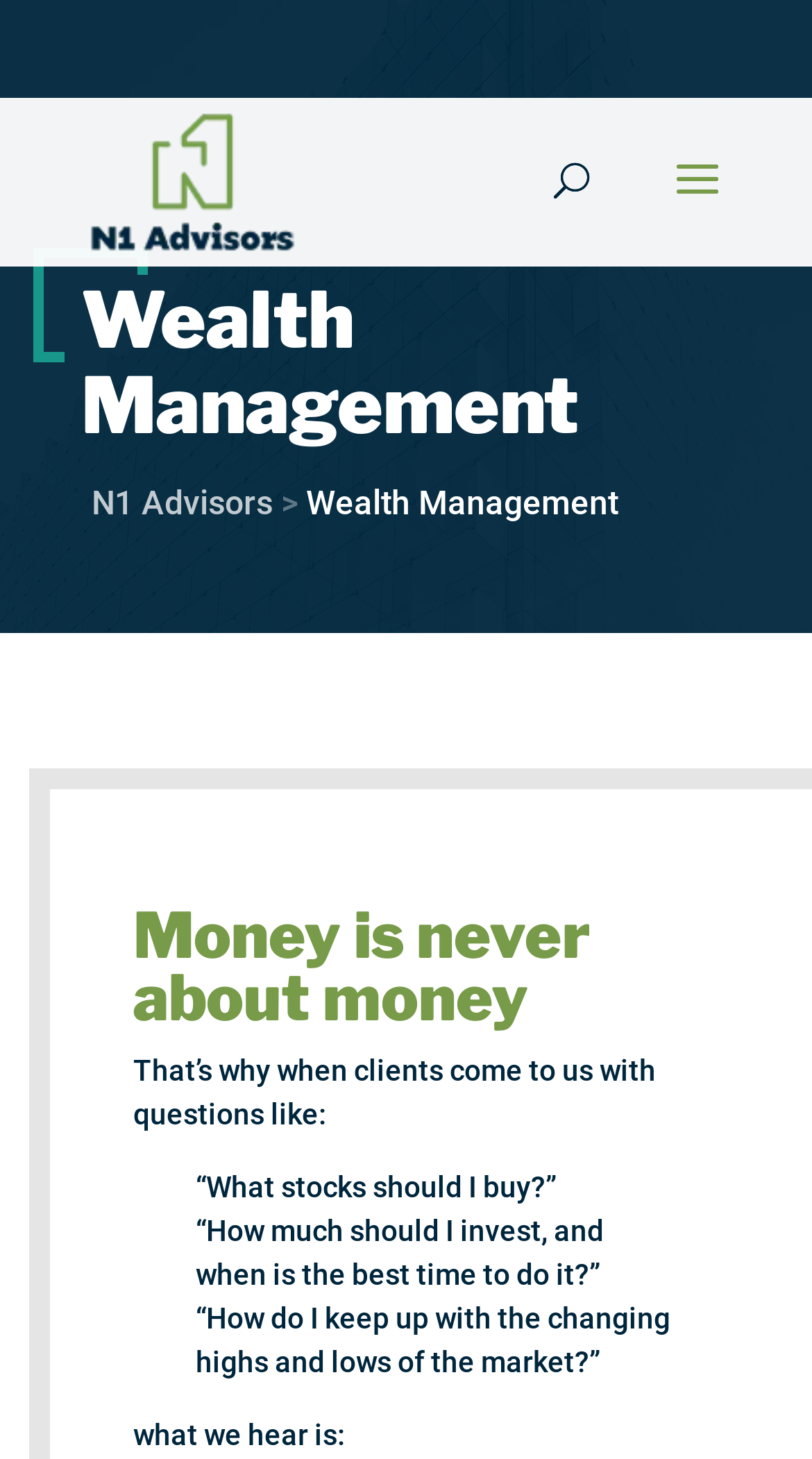How many questions are asked in the webpage?
Answer the question using a single word or phrase, according to the image.

3